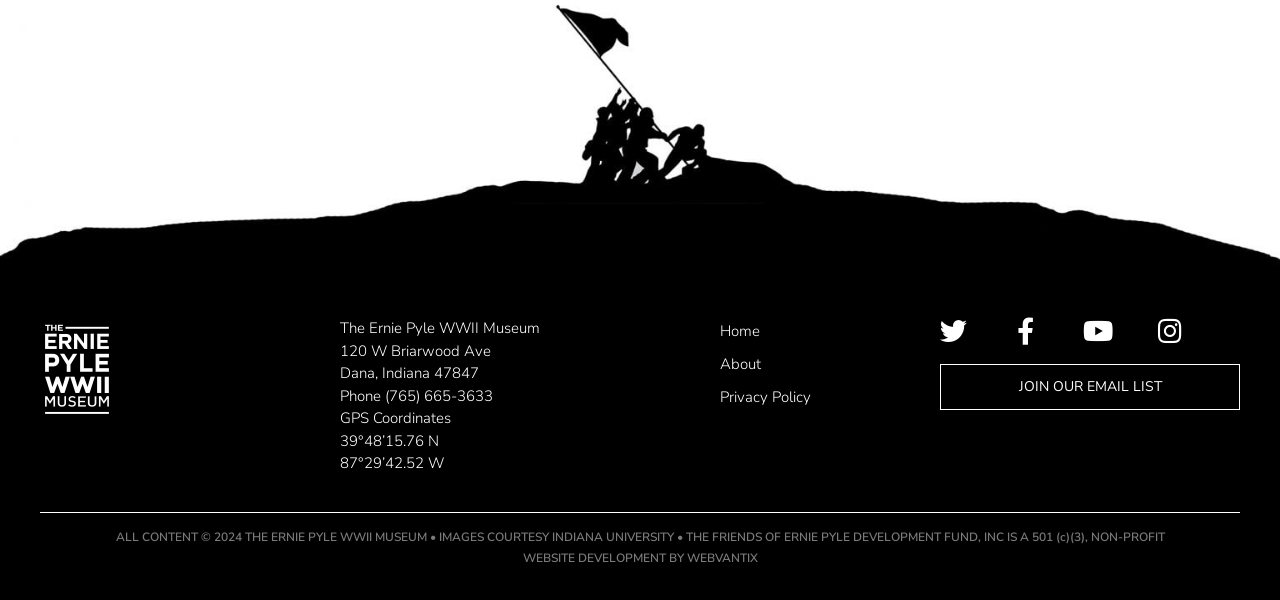Pinpoint the bounding box coordinates of the area that should be clicked to complete the following instruction: "check the museum's address". The coordinates must be given as four float numbers between 0 and 1, i.e., [left, top, right, bottom].

[0.266, 0.568, 0.384, 0.601]